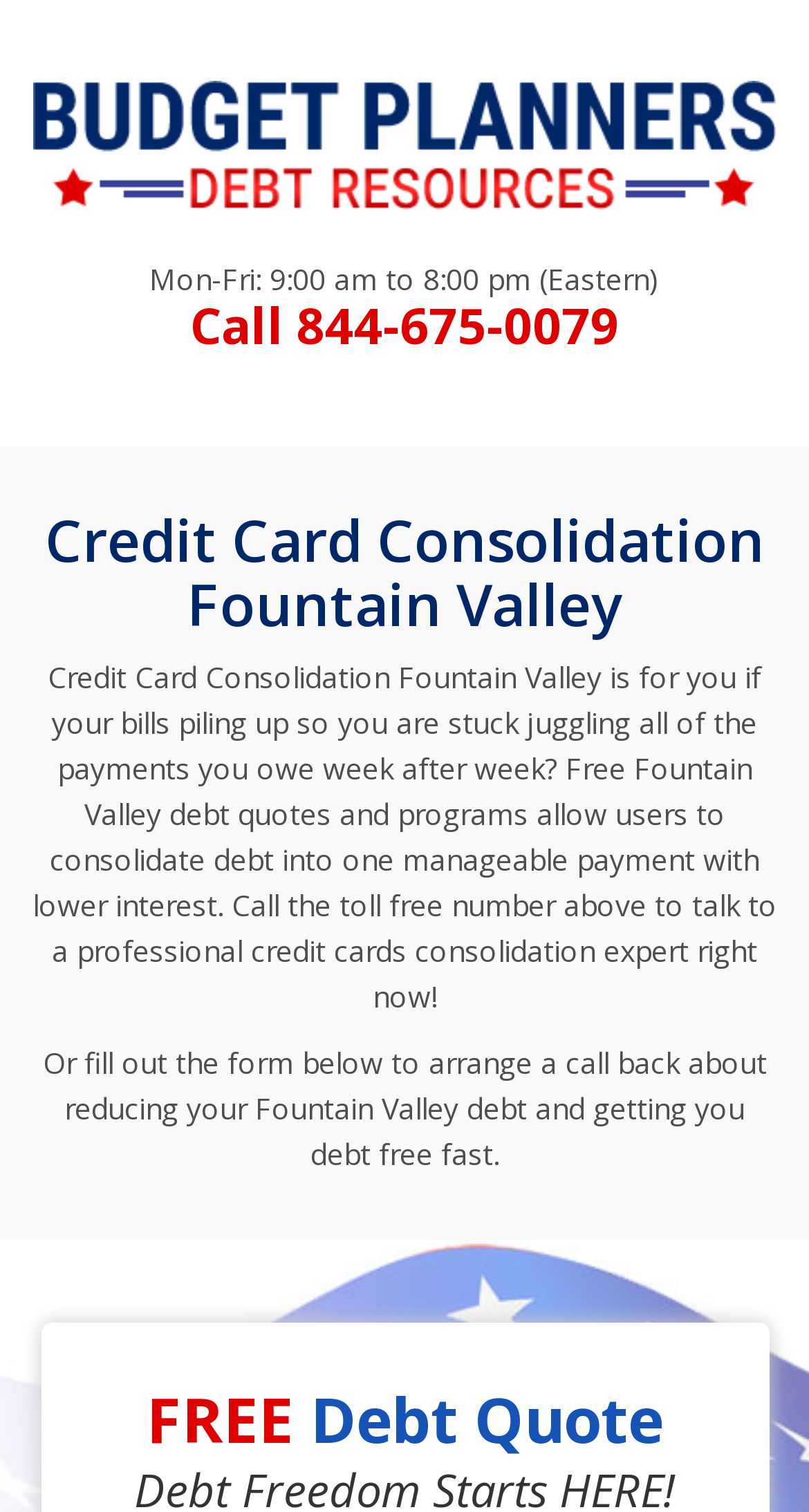What is the benefit of consolidating debt into one payment?
Please use the image to provide a one-word or short phrase answer.

Lower interest